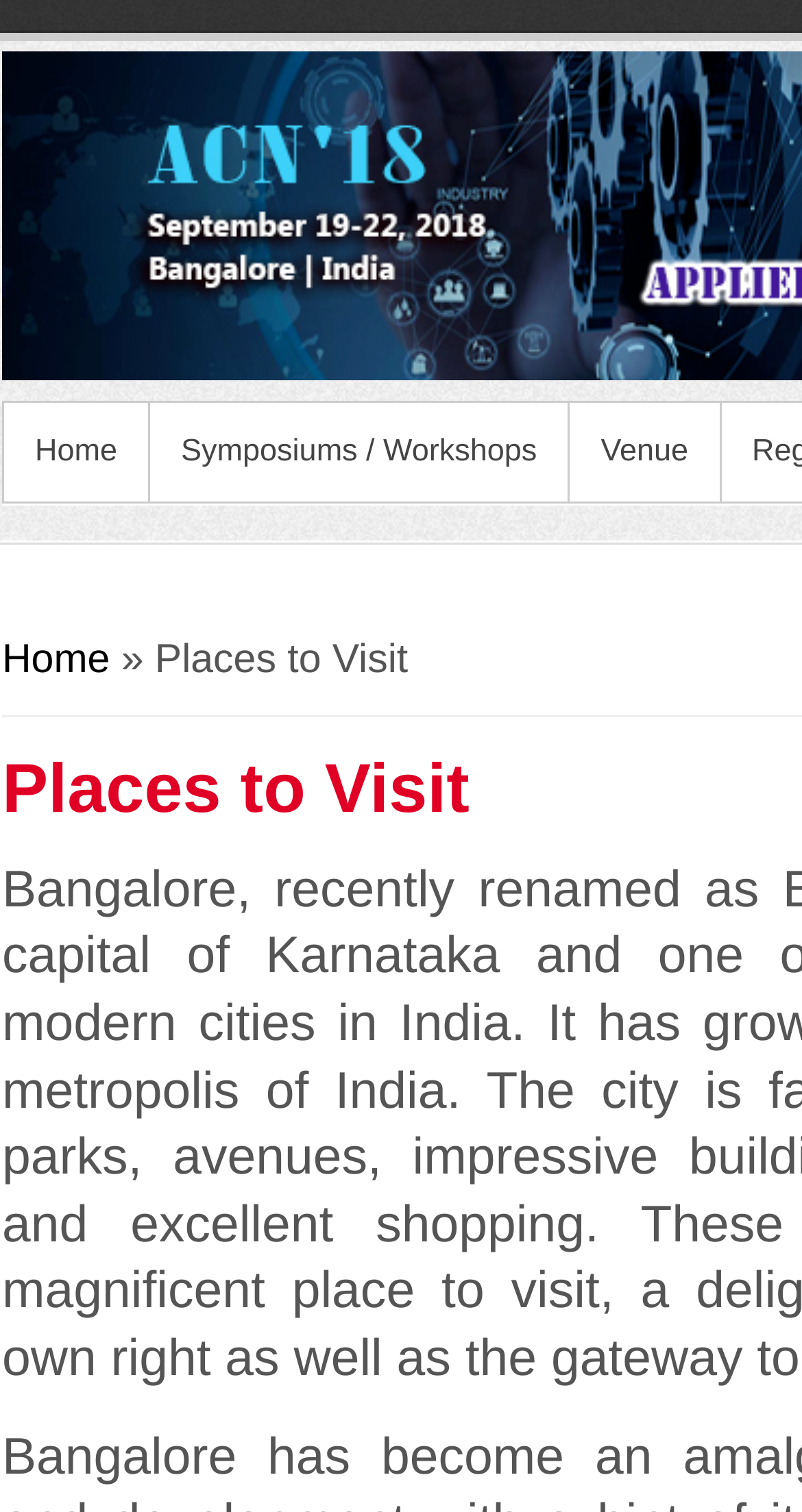Give the bounding box coordinates for the element described as: "Symposiums / Workshops".

[0.187, 0.266, 0.708, 0.332]